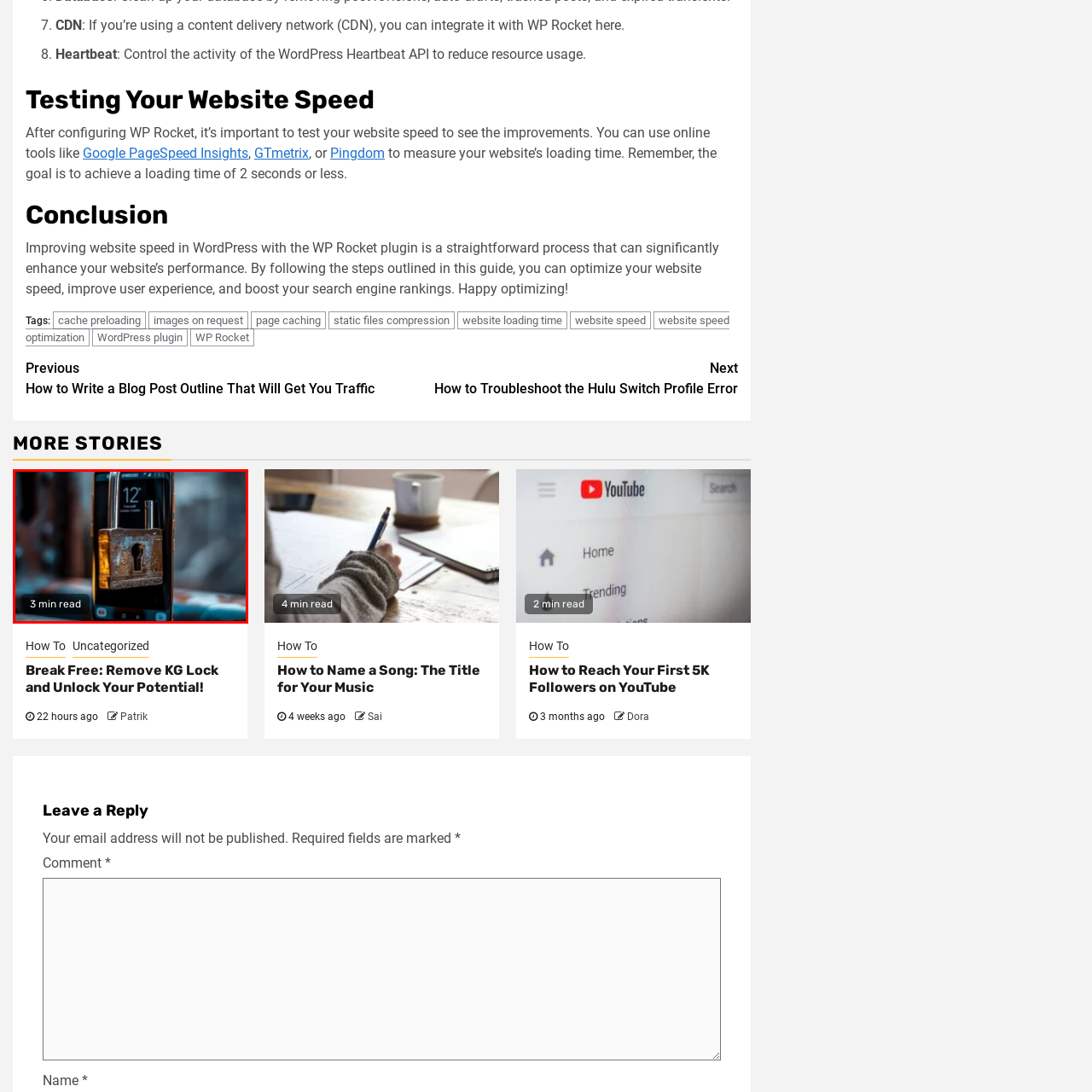Observe the section highlighted in yellow, What does the padlock symbolize? 
Please respond using a single word or phrase.

Security and protection